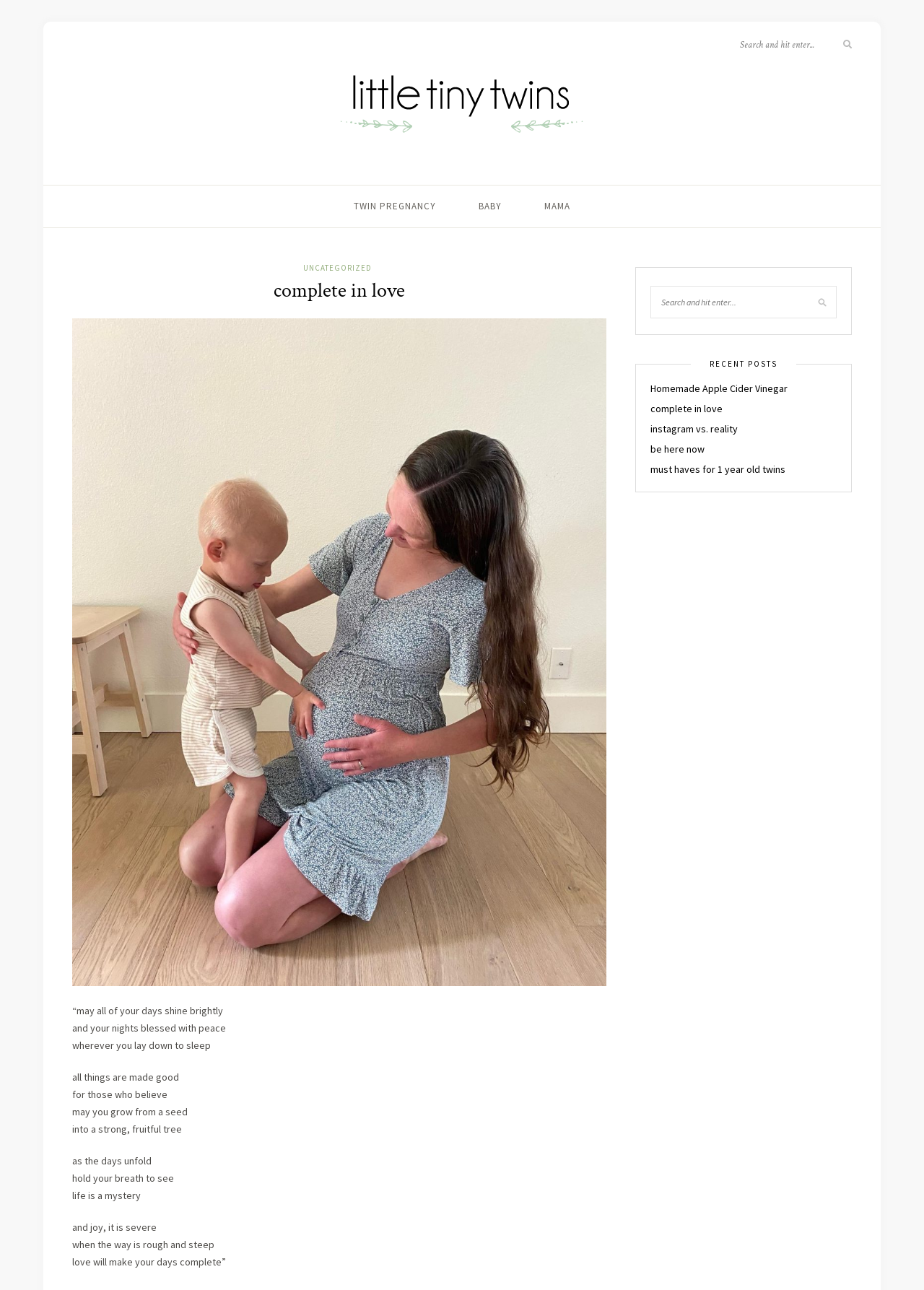Ascertain the bounding box coordinates for the UI element detailed here: "twin pregnancy". The coordinates should be provided as [left, top, right, bottom] with each value being a float between 0 and 1.

[0.383, 0.144, 0.472, 0.176]